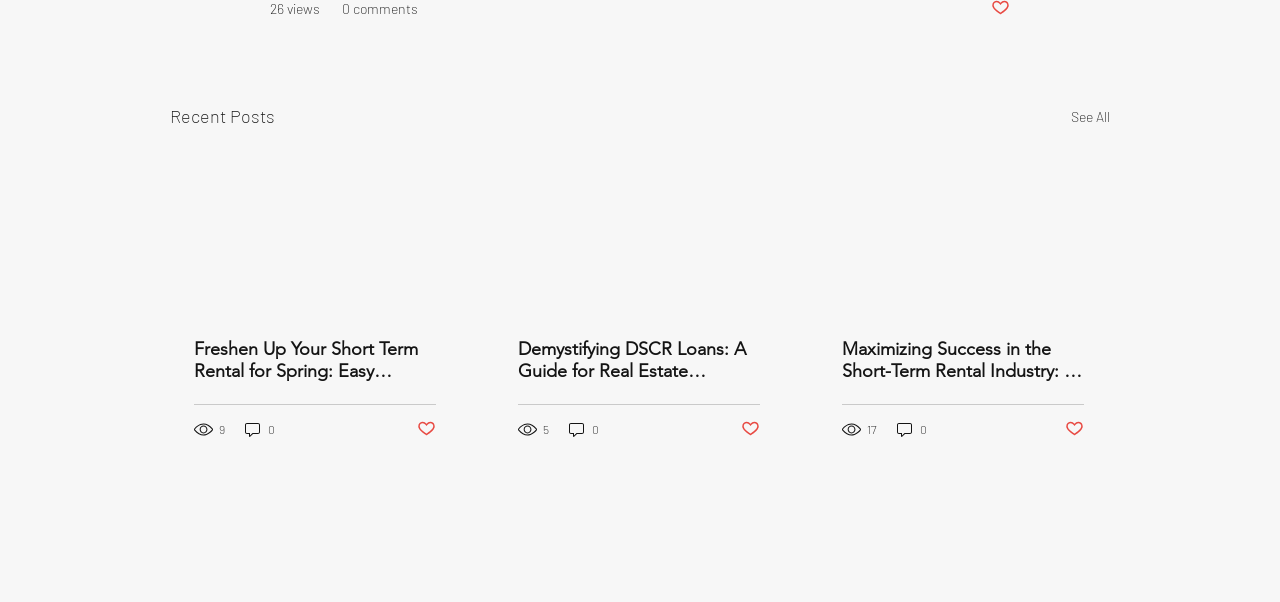Locate the bounding box of the UI element described in the following text: "5".

[0.405, 0.697, 0.43, 0.729]